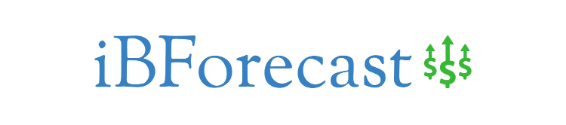What is the mission of iBForecast?
Provide an in-depth and detailed answer to the question.

The mission of iBForecast is to serve as a gateway to precision in forecasting excellence, which is an essential approach for businesses aiming to accurately predict future trends and make informed decisions.